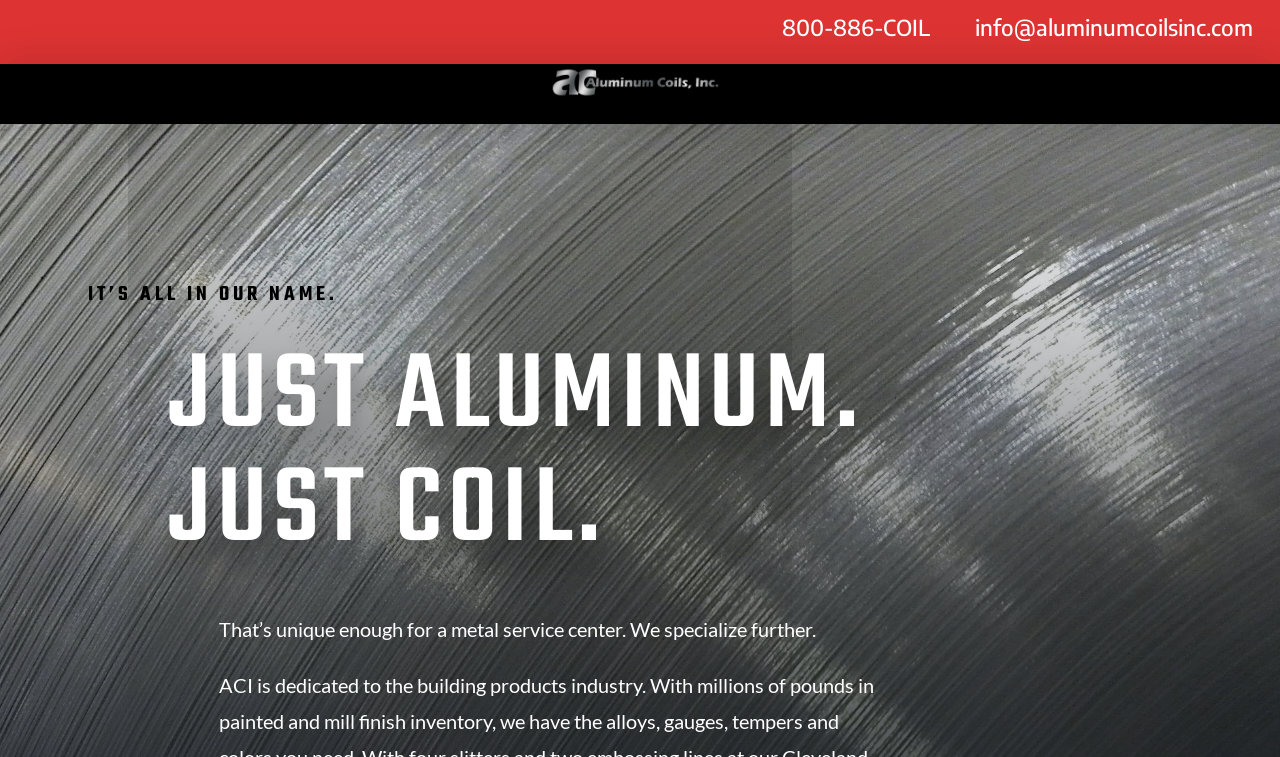Respond to the question below with a concise word or phrase:
How many phone numbers are displayed on the webpage?

1